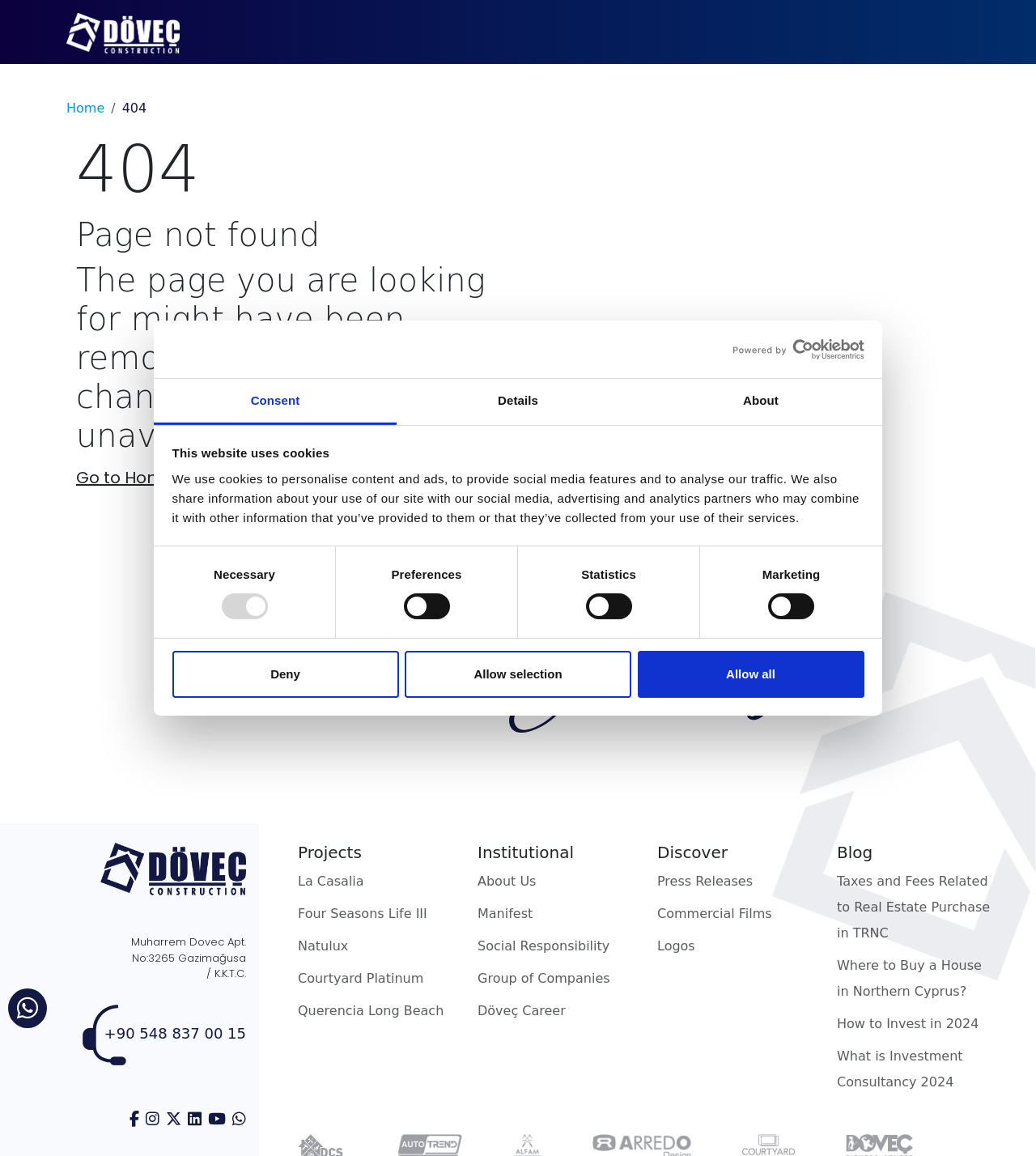How many projects are listed on the webpage?
Based on the content of the image, thoroughly explain and answer the question.

There are six projects listed on the webpage, namely 'La Casalia', 'Four Seasons Life III', 'Natulux', 'Courtyard Platinum', 'Querencia Long Beach', and an unnamed project.